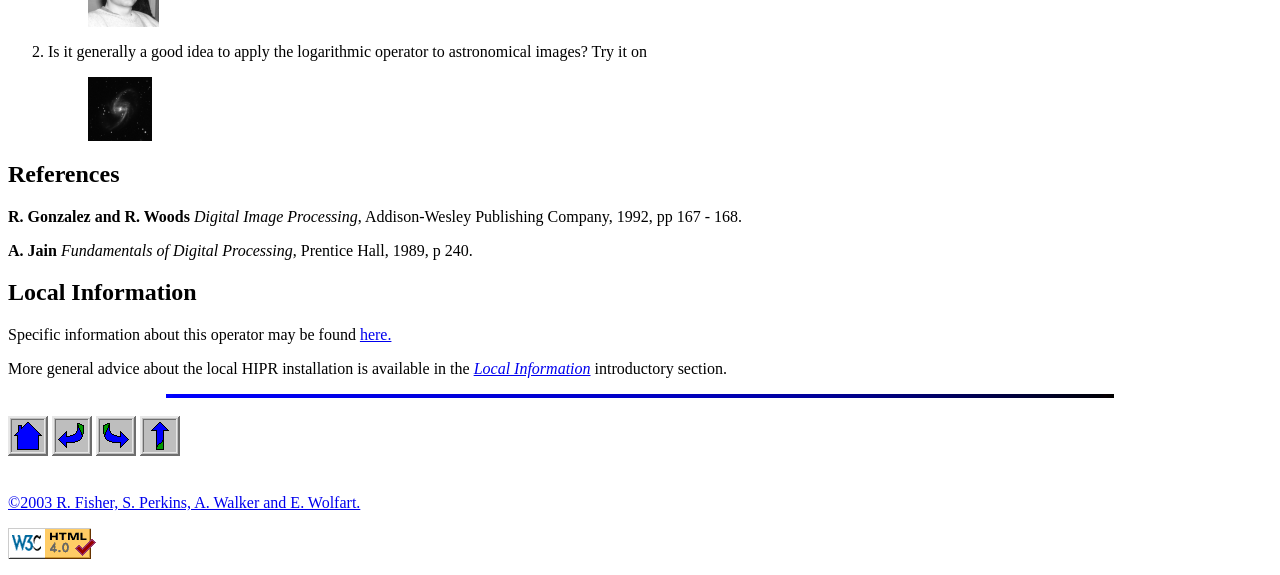What is the purpose of the link 'here'?
From the details in the image, provide a complete and detailed answer to the question.

The link 'here' is located in the 'Local Information' section. The text associated with the link is 'Specific information about this operator may be found here.' Therefore, the purpose of the link 'here' is to provide specific information about the operator.